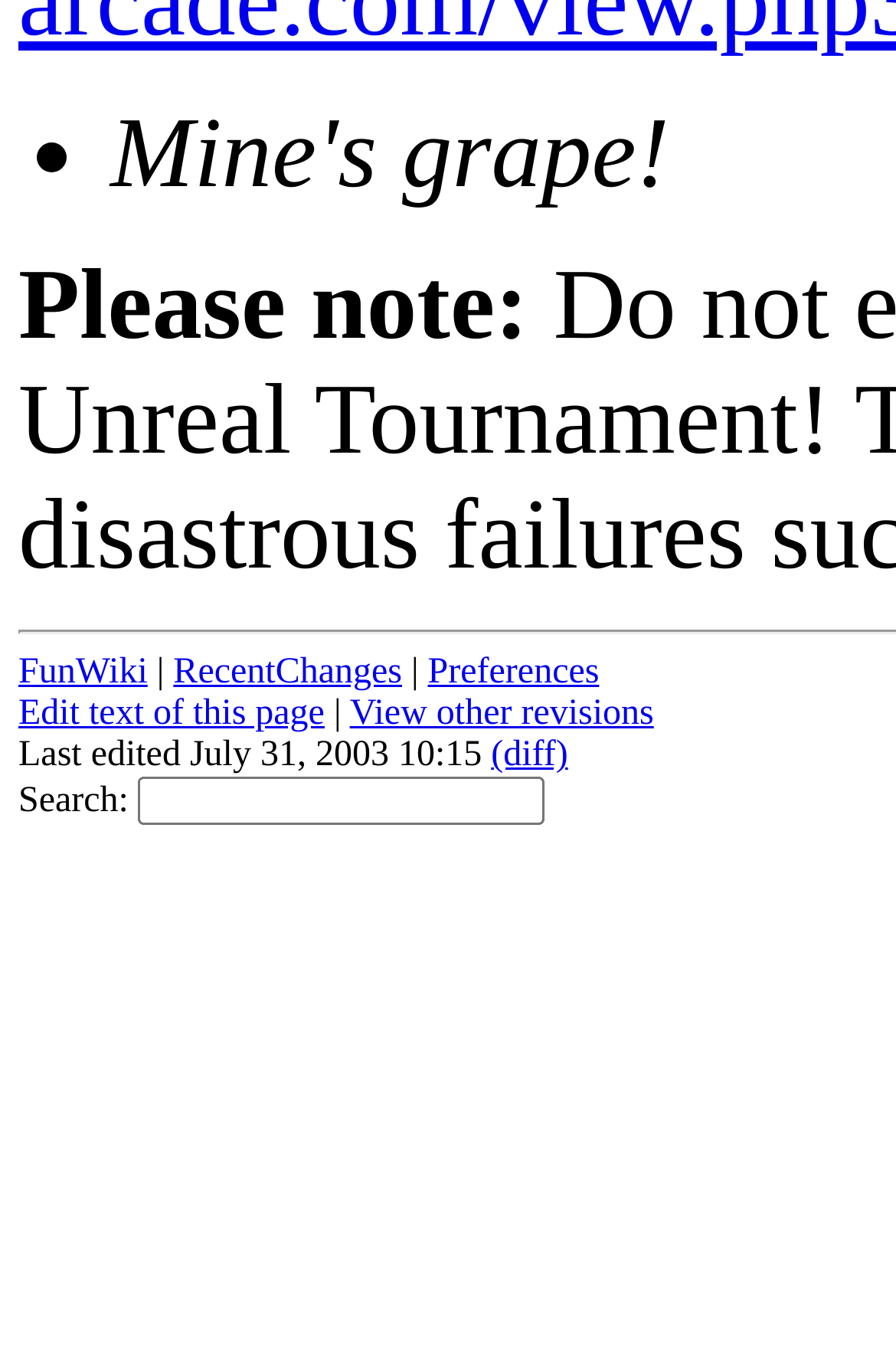How many links are there on the top section of the webpage?
Refer to the image and answer the question using a single word or phrase.

4